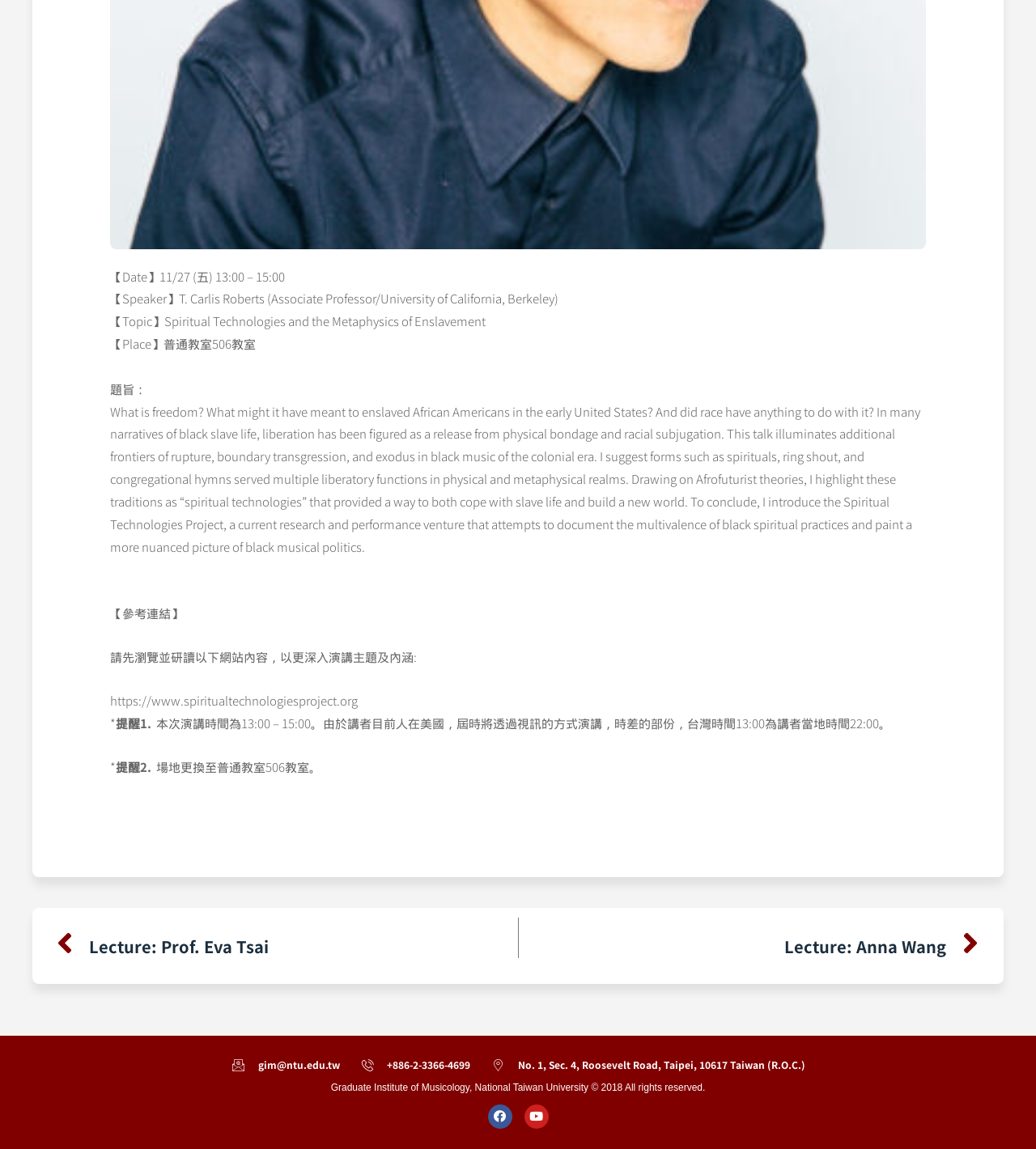Using the information shown in the image, answer the question with as much detail as possible: Who is the speaker of the lecture?

I found the answer by looking at the StaticText element with the OCR text '【Speaker】T. Carlis Roberts (Associate Professor/University of California, Berkeley)'.